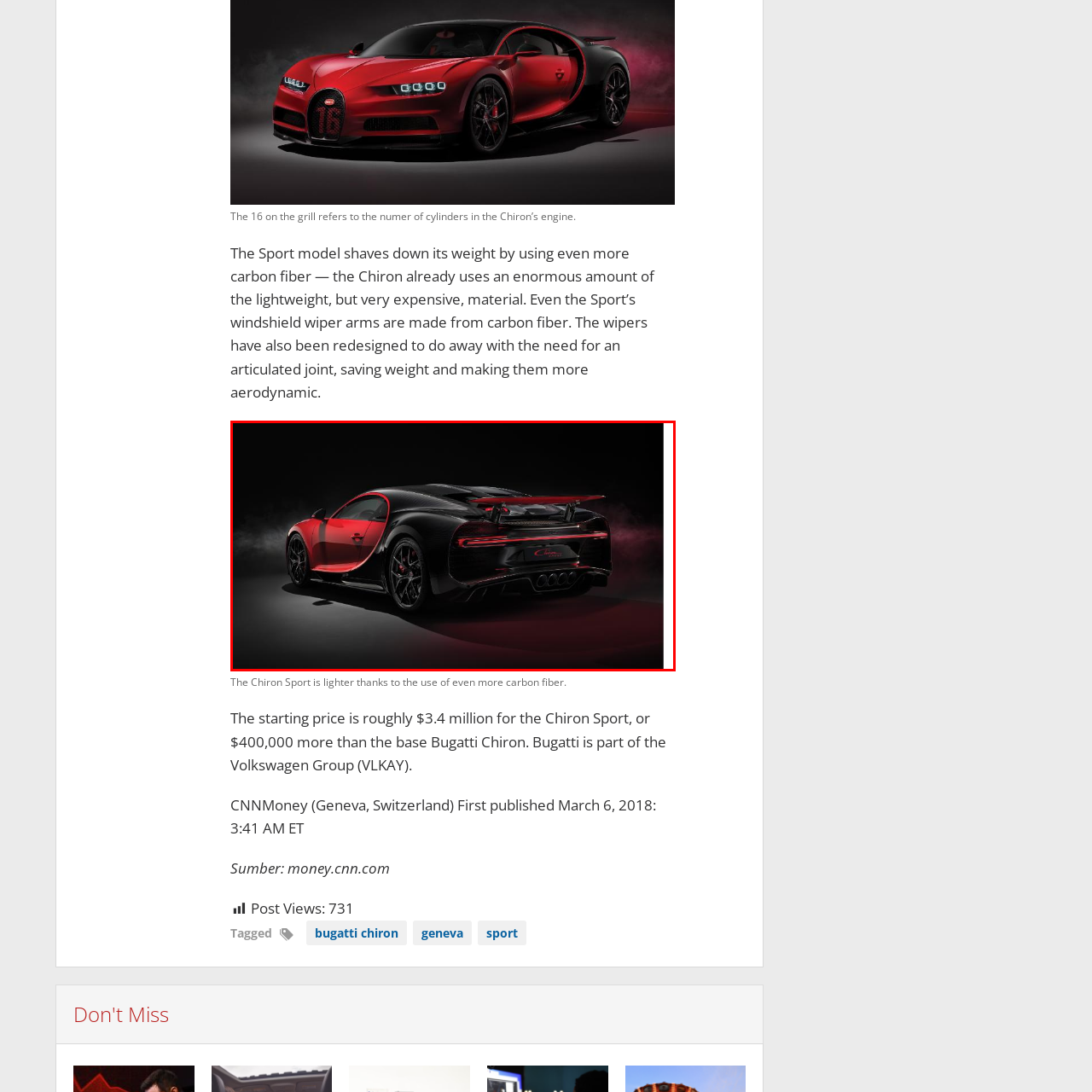Describe extensively the contents of the image within the red-bordered area.

The image features a striking Bugatti Chiron Sport, showcasing its sleek and aerodynamic design with a prominent black and red color scheme. The rear corner view highlights the vehicle's aggressive stance, characterized by its bold lines and dynamic proportions. Enhanced by a glossy finish, the carbon fiber elements shimmer under the lighting, emphasizing the car's lightweight construction and high-performance capabilities. This model is specifically engineered to be lighter than its predecessor, leveraging advanced materials like carbon fiber to enhance speed and agility. The refined rear wing and exhaust layout contribute to its high-performance ethos, making it a marvel of engineering and luxury, designed for the ultimate driving experience.